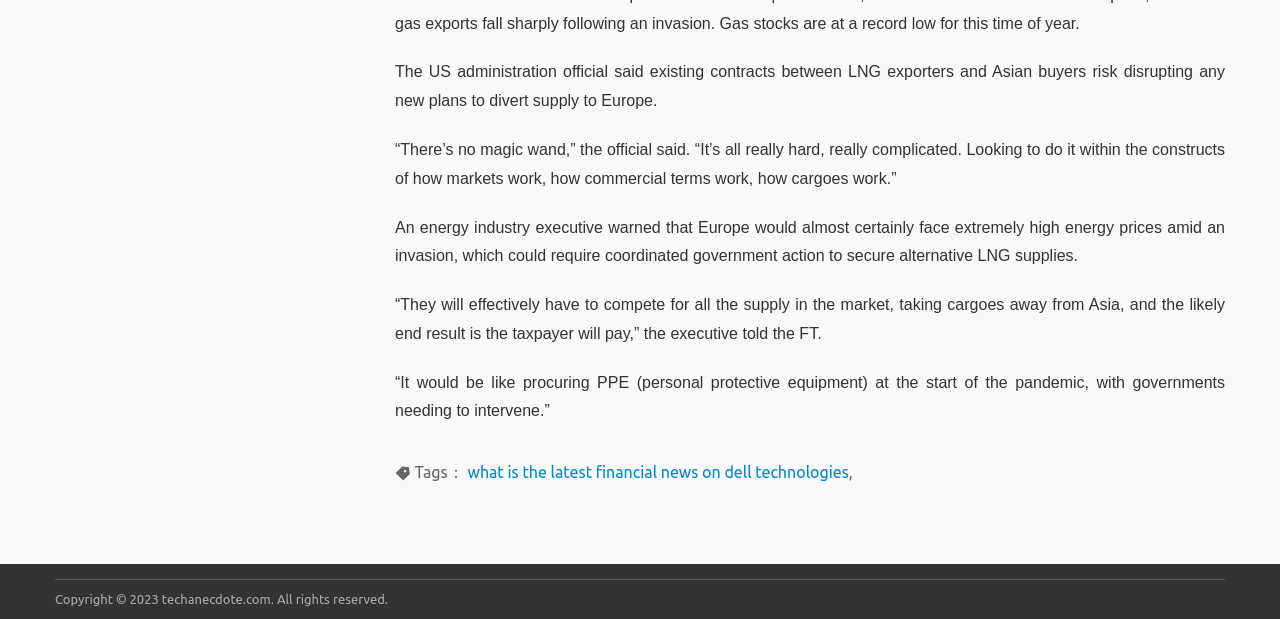What is the potential consequence of diverting LNG supply to Europe?
Please give a detailed and elaborate answer to the question.

According to the article, an energy industry executive warns that diverting LNG supply to Europe could lead to extremely high energy prices, which would require coordinated government action to secure alternative supplies.